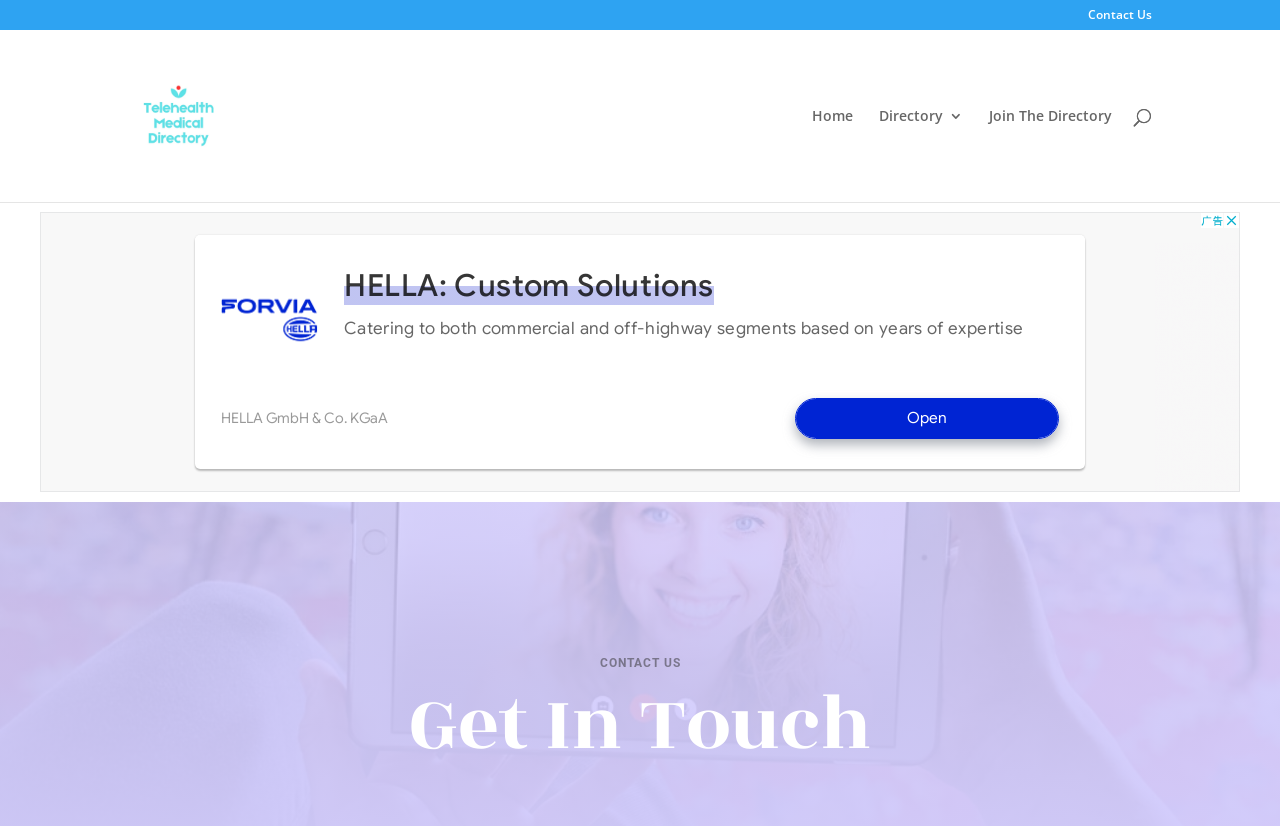Using the provided description Home, find the bounding box coordinates for the UI element. Provide the coordinates in (top-left x, top-left y, bottom-right x, bottom-right y) format, ensuring all values are between 0 and 1.

[0.634, 0.132, 0.666, 0.245]